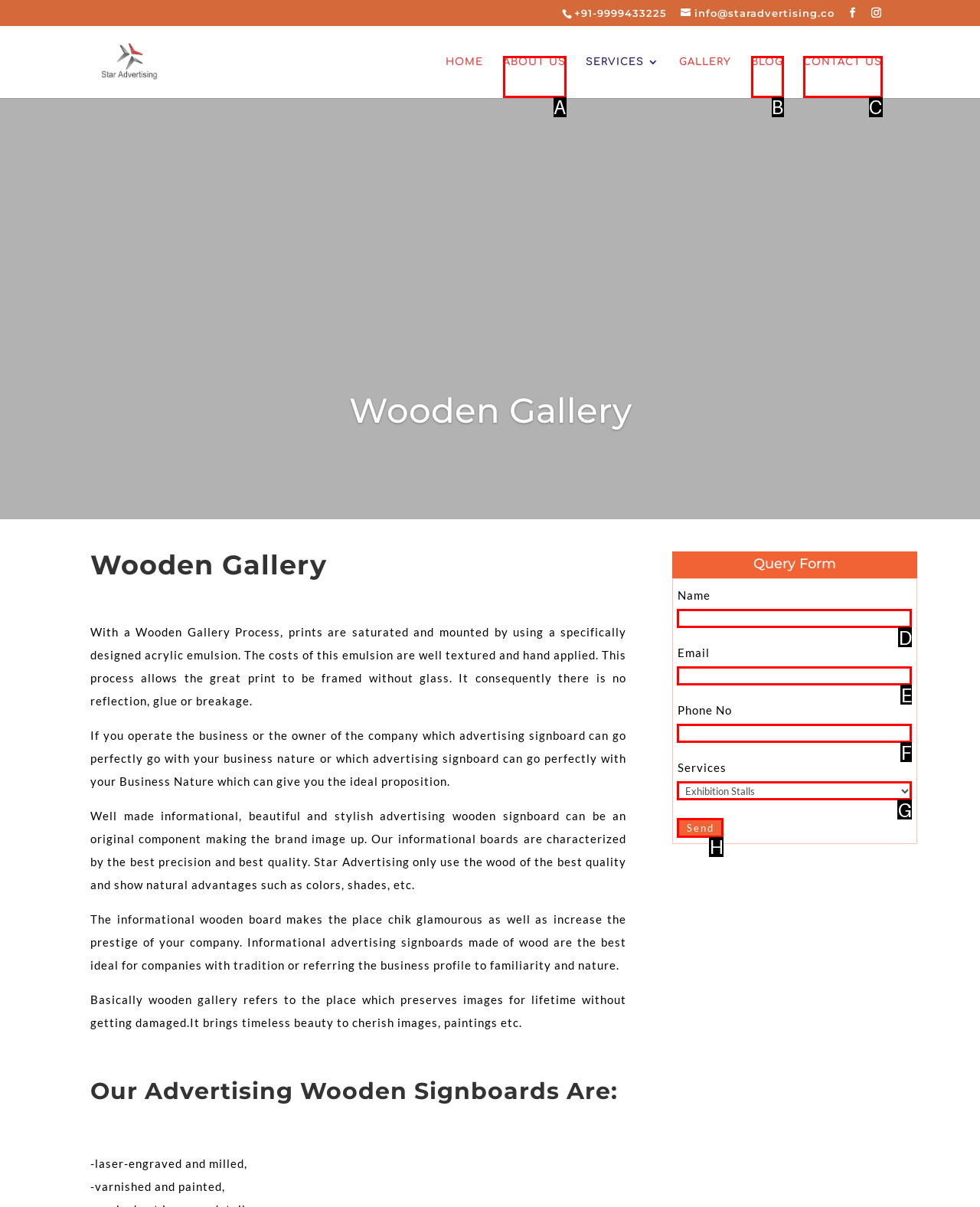Based on the provided element description: Contact Us, identify the best matching HTML element. Respond with the corresponding letter from the options shown.

C